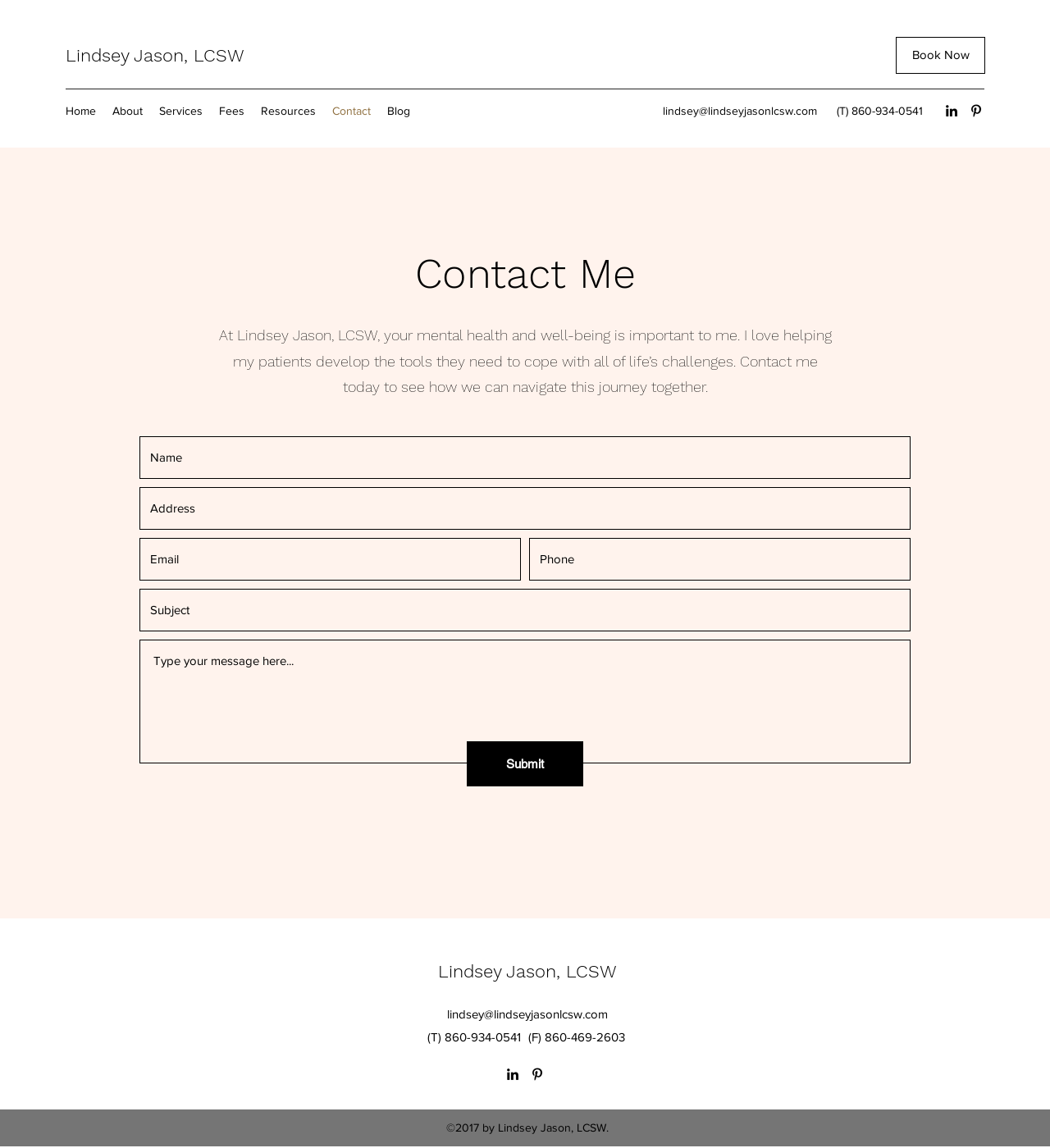Can you show the bounding box coordinates of the region to click on to complete the task described in the instruction: "Enter your name in the input field"?

[0.133, 0.38, 0.867, 0.417]